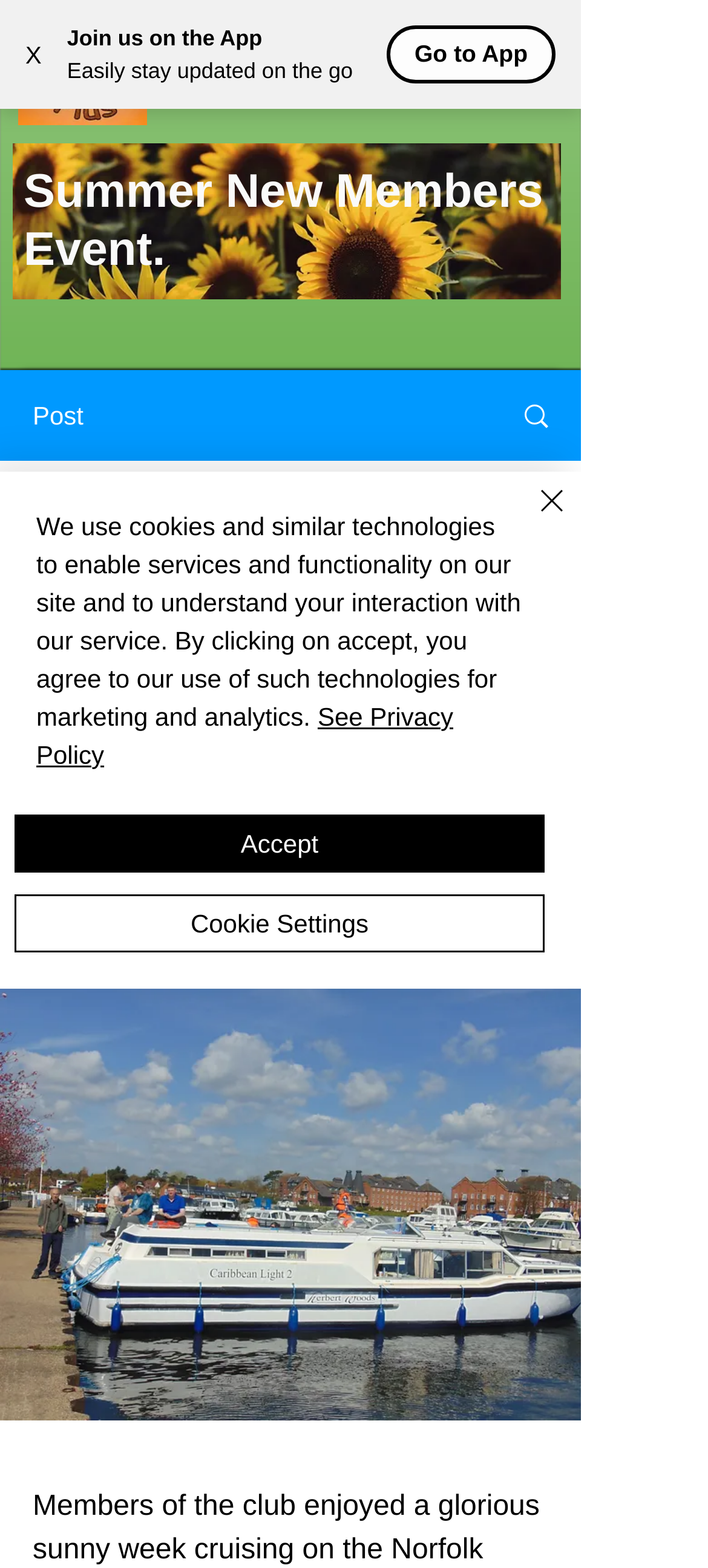What is the name of the event?
Give a single word or phrase answer based on the content of the image.

Summer New Members Event